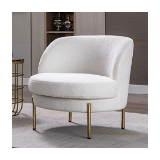Offer a detailed explanation of the image and its components.

The image features a stylish and modern accent chair upholstered in plush white fabric, designed to add a touch of elegance to any living space. The chair showcases a round, barrel shape with a comfortable, padded seat and a curved backrest for optimal support. Its sleek golden metal legs elevate the overall aesthetic, blending contemporary design with a cozy feel. Suitable for a variety of settings, including living rooms, bedrooms, and offices, this chair is both a functional seating option and a chic decorative piece. Perfect for lounging or as an accent in your decor, this chair embodies comfort and style.